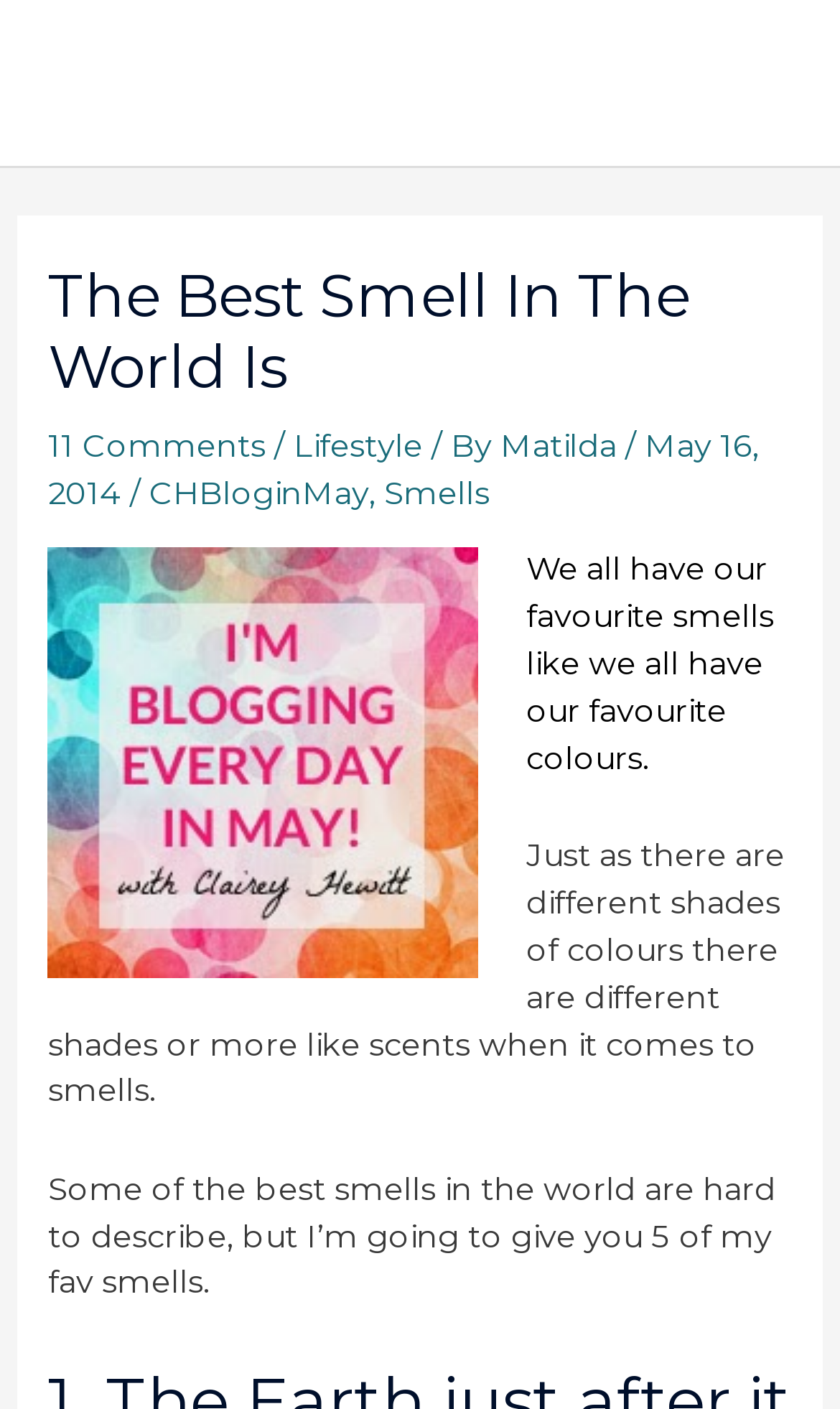Please find and report the primary heading text from the webpage.

The Best Smell In The World Is